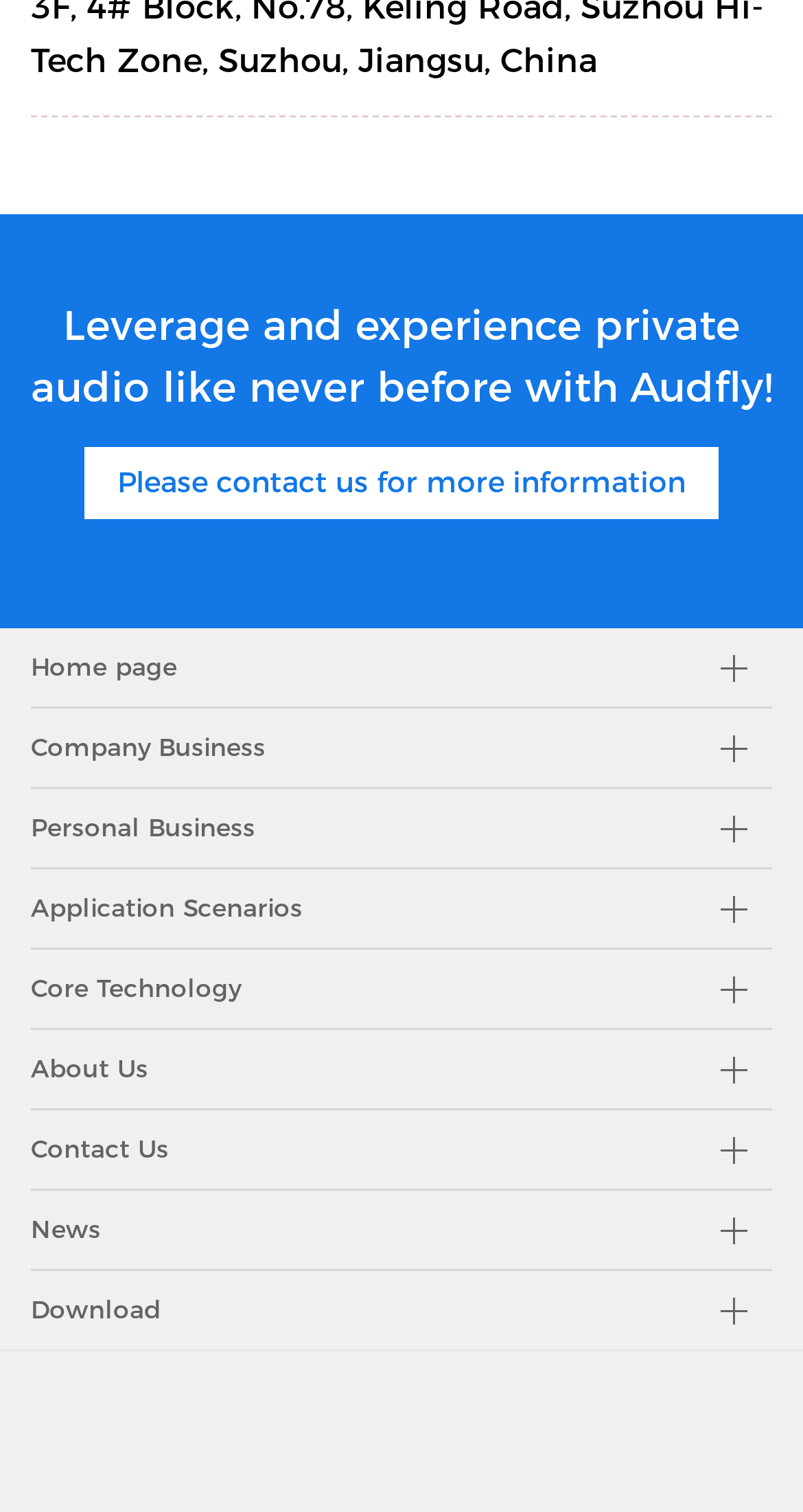Please identify the bounding box coordinates of the area I need to click to accomplish the following instruction: "Visit the home page".

[0.038, 0.415, 0.962, 0.467]